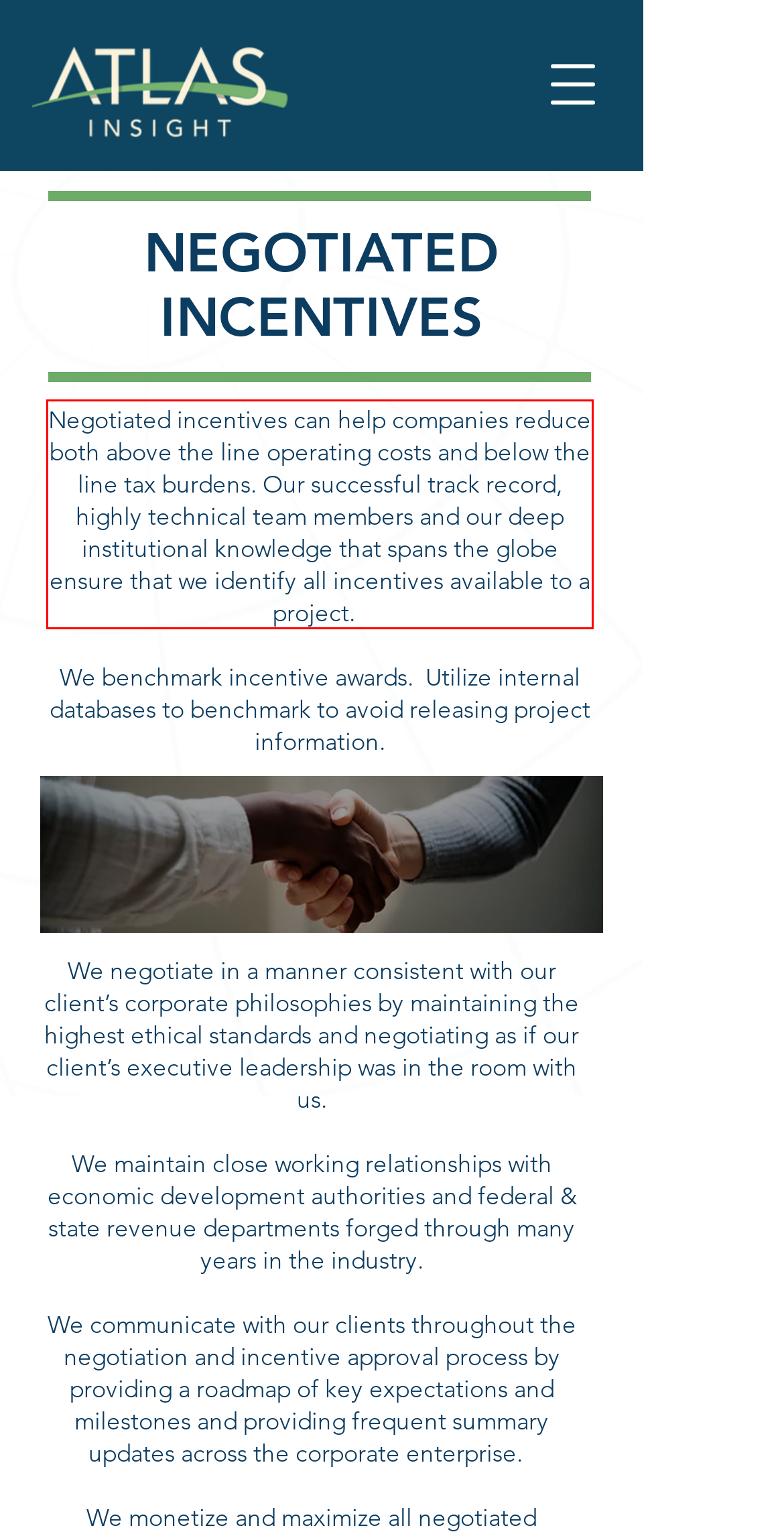You have a screenshot of a webpage where a UI element is enclosed in a red rectangle. Perform OCR to capture the text inside this red rectangle.

Negotiated incentives can help companies reduce both above the line operating costs and below the line tax burdens. Our successful track record, highly technical team members and our deep institutional knowledge that spans the globe ensure that we identify all incentives available to a project.